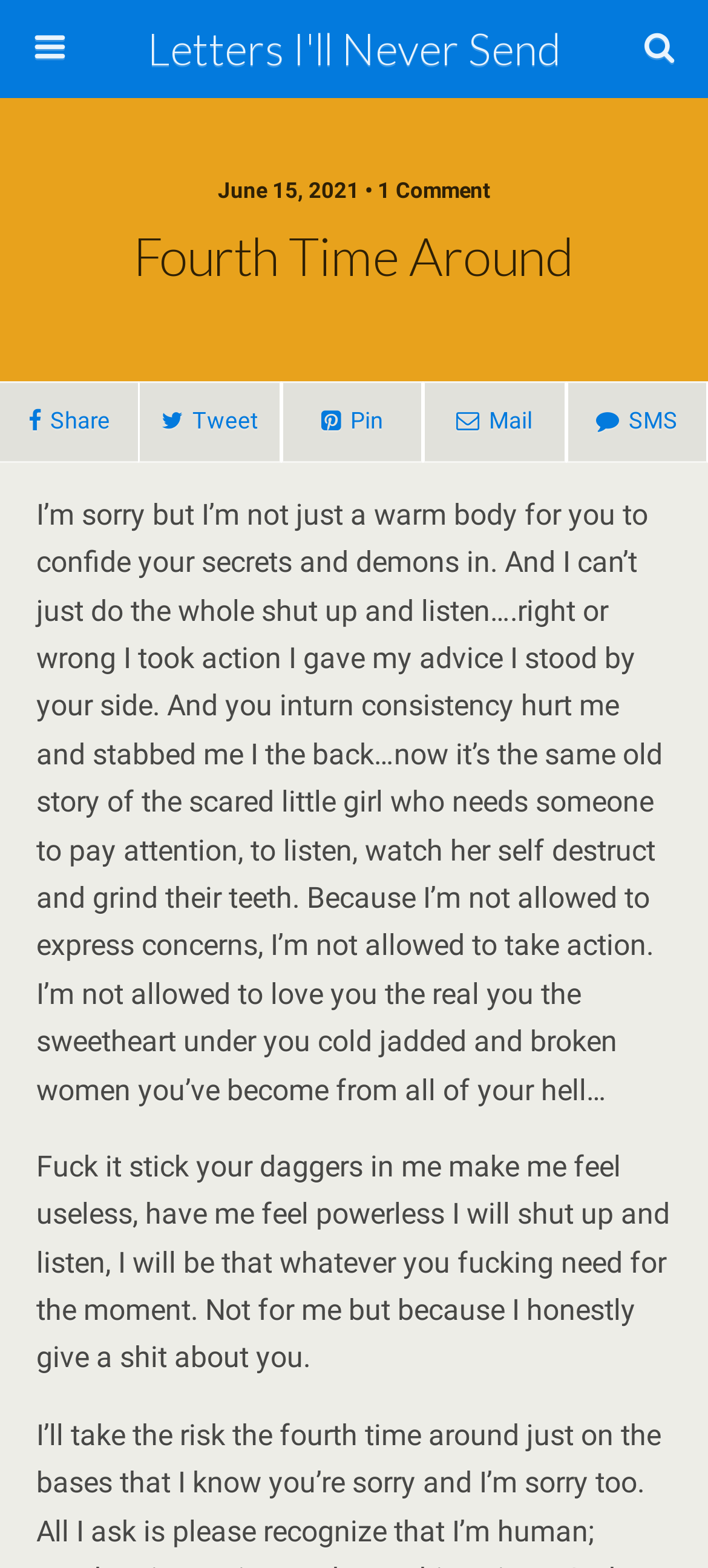What is the date of the post?
Please use the visual content to give a single word or phrase answer.

June 15, 2021